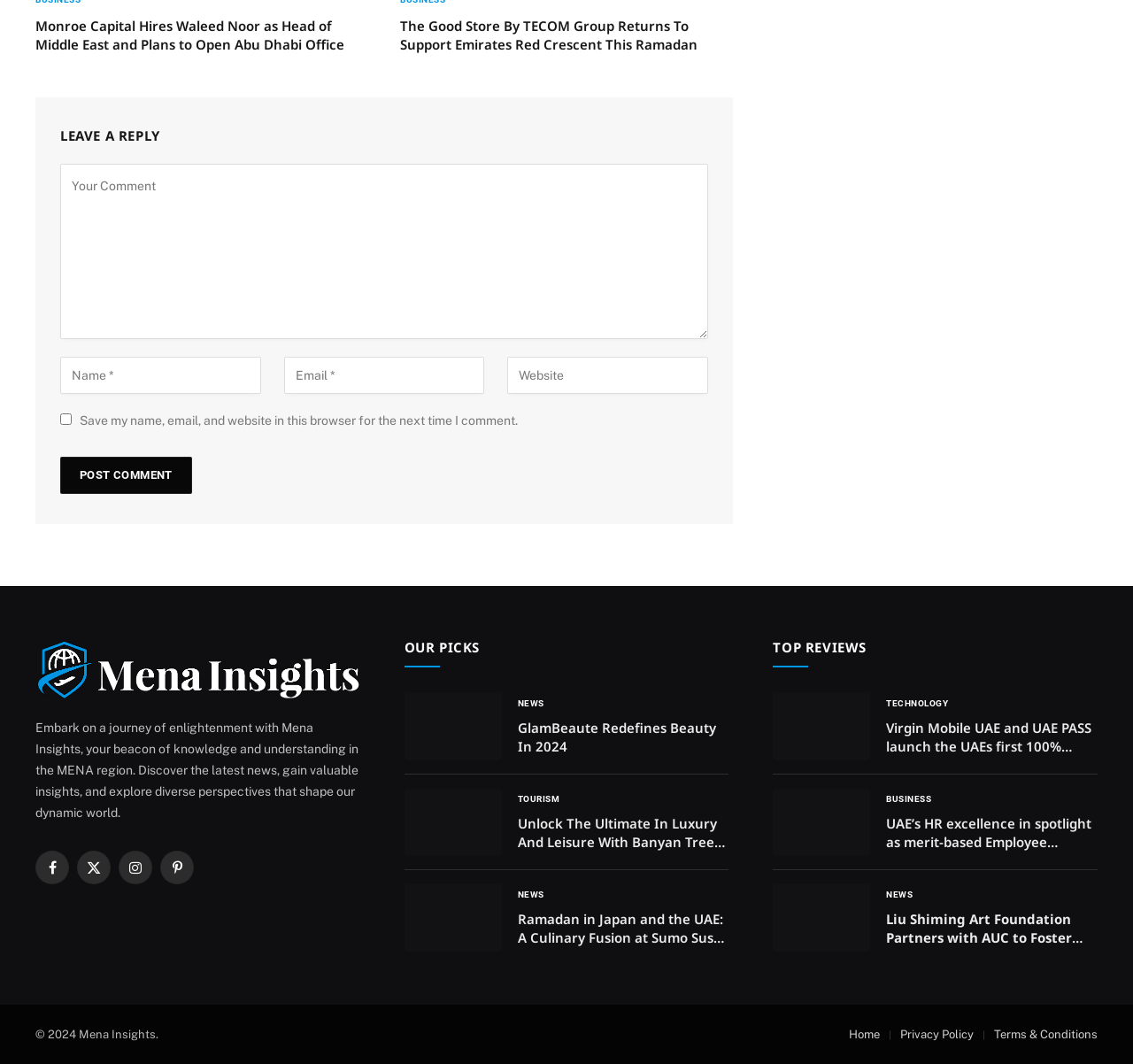Please provide a comprehensive answer to the question below using the information from the image: How many social media links are at the bottom of the page?

I counted the number of social media links at the bottom of the page, which are Facebook, Twitter, Instagram, and Pinterest.